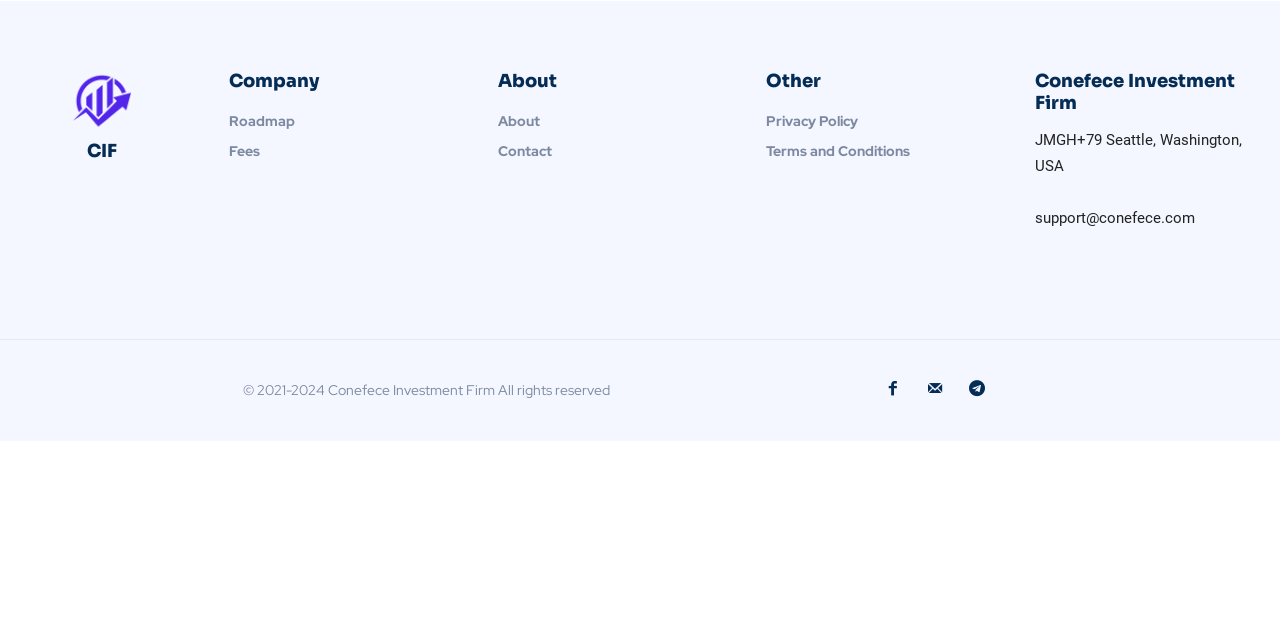Given the element description Telegram, specify the bounding box coordinates of the corresponding UI element in the format (top-left x, top-left y, bottom-right x, bottom-right y). All values must be between 0 and 1.

[0.751, 0.585, 0.776, 0.635]